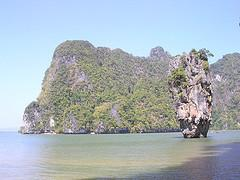Illustrate the image with a detailed and descriptive caption.

The image captures a stunning coastal landscape featuring a solitary rock formation rising majestically from calm waters. The backdrop showcases lush, green hills, blanketed with dense vegetation, creating a serene and picturesque scene. The clear blue sky above enhances the tranquil ambiance, reflecting a perfect day in this natural paradise. This idyllic setting embodies the essence of coastal beauty and invites viewers to appreciate the harmony between land and sea.